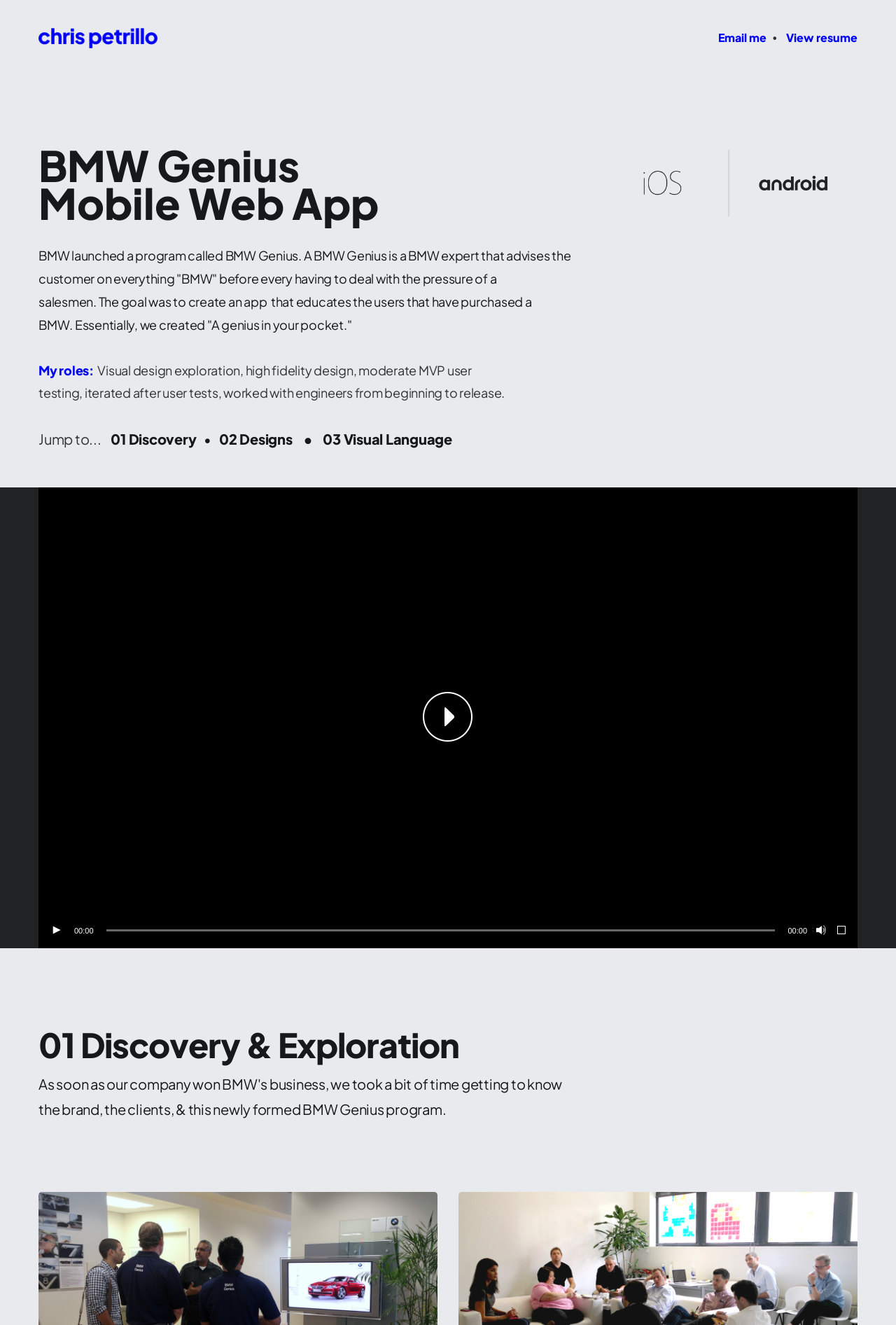Please determine the bounding box coordinates of the section I need to click to accomplish this instruction: "Jump to 01 Discovery".

[0.124, 0.325, 0.219, 0.338]